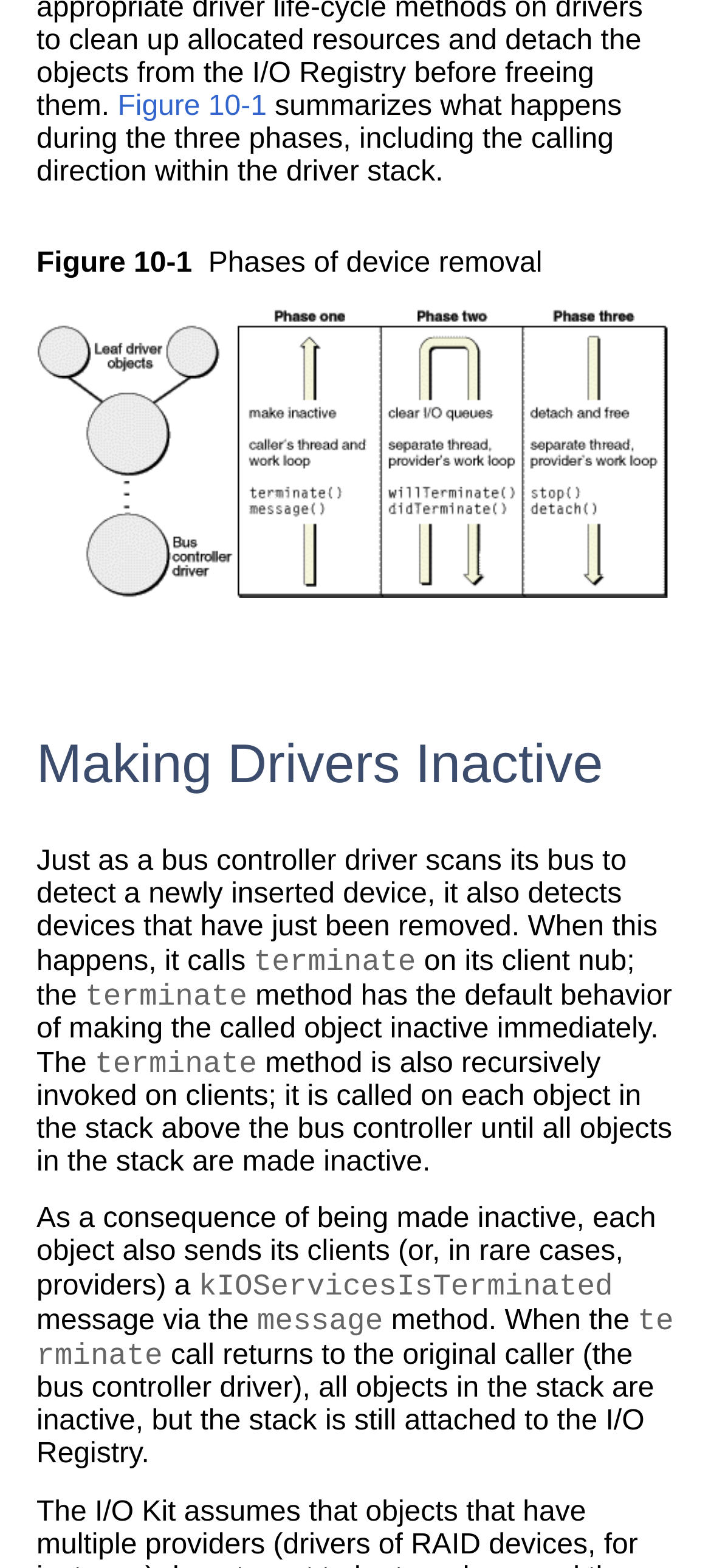Use the information in the screenshot to answer the question comprehensively: What method is called on the client nub?

According to the text, when a bus controller driver detects a device that has just been removed, it calls the 'terminate' method on its client nub, which has the default behavior of making the called object inactive immediately.